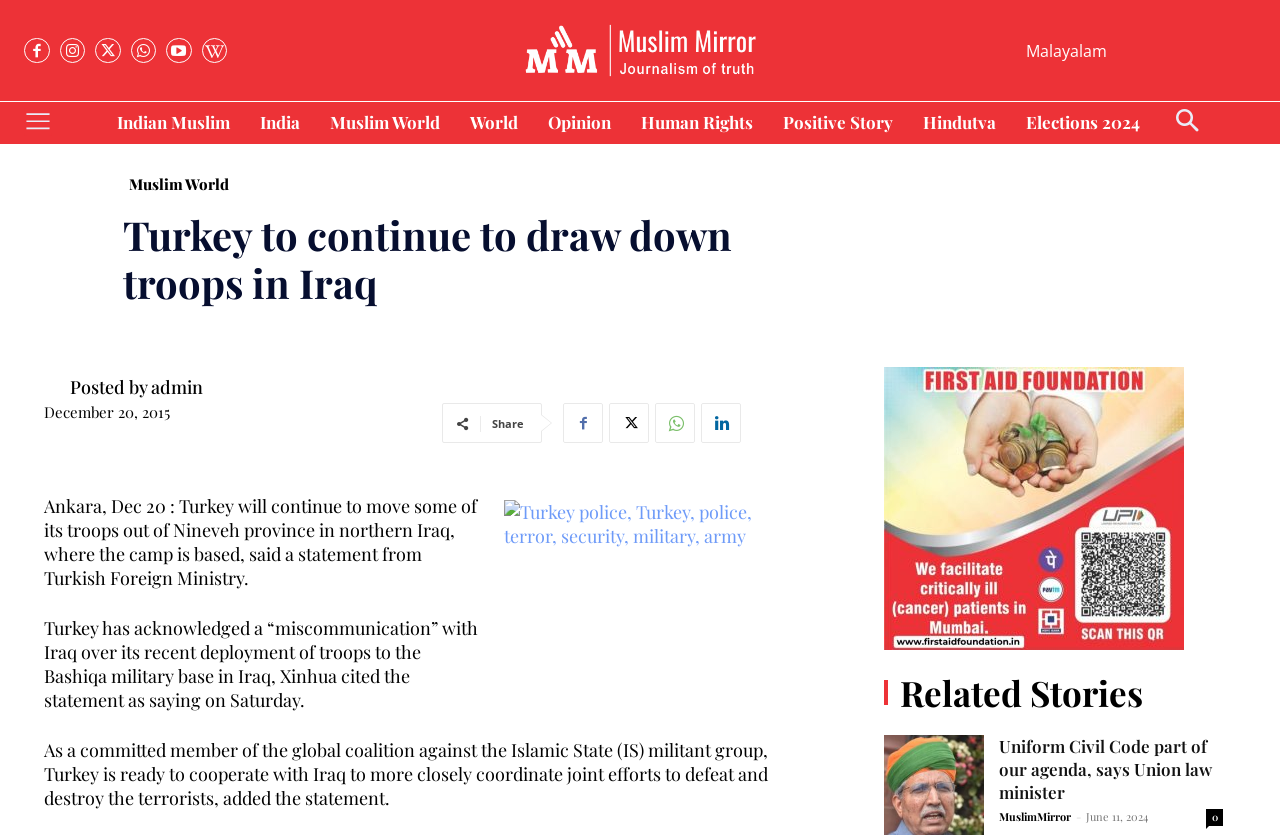Return the bounding box coordinates of the UI element that corresponds to this description: "Wikipedia". The coordinates must be given as four float numbers in the range of 0 and 1, [left, top, right, bottom].

[0.157, 0.045, 0.177, 0.075]